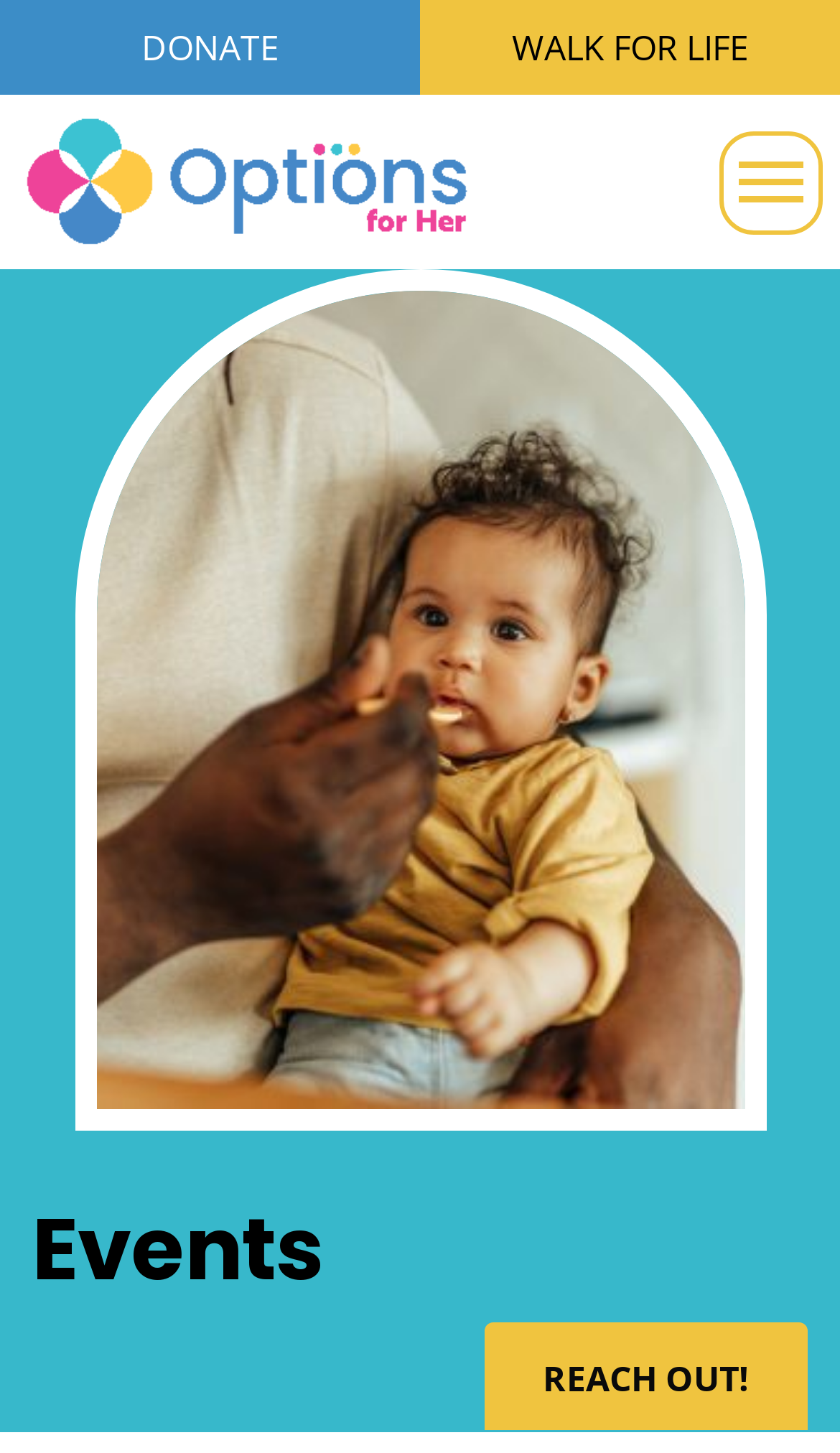Please answer the following question using a single word or phrase: 
What is the main topic of the webpage?

Events